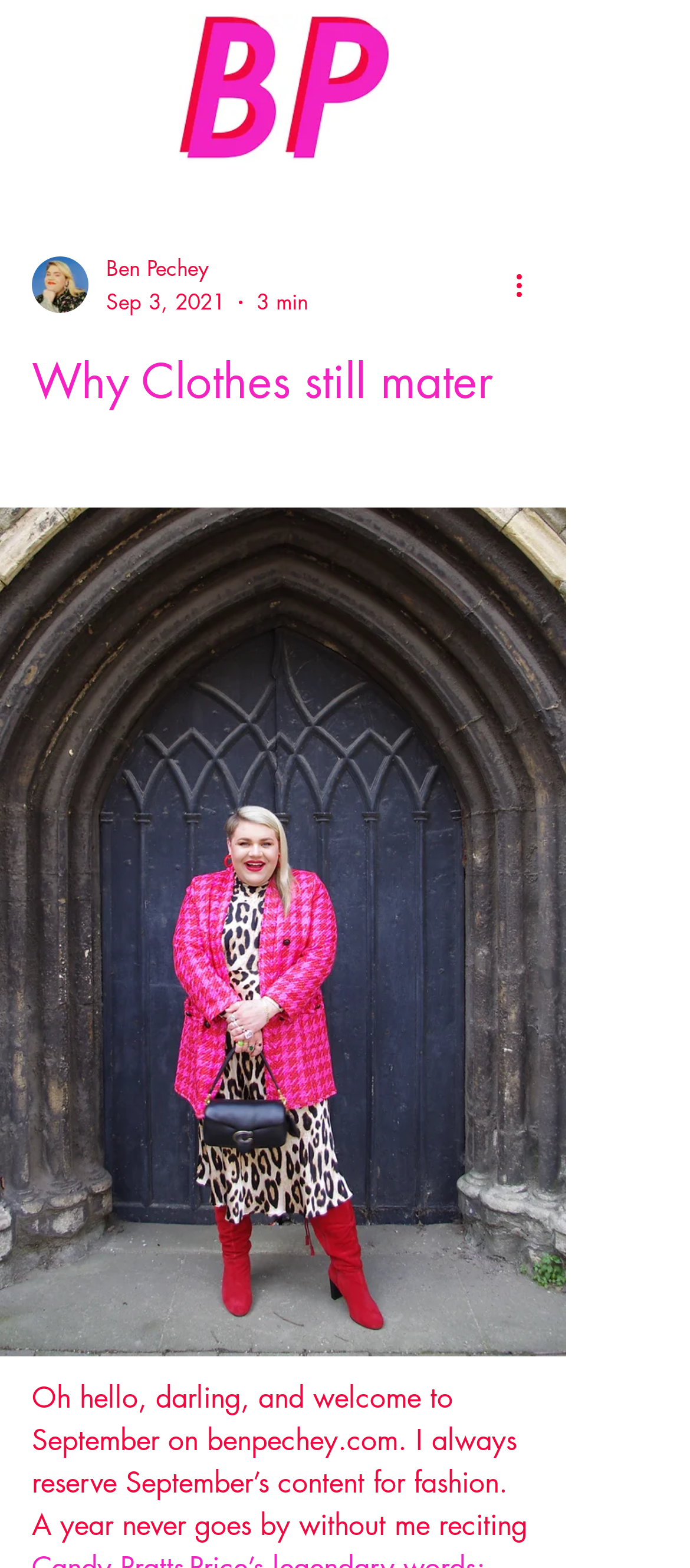Based on the element description aria-label="More actions", identify the bounding box coordinates for the UI element. The coordinates should be in the format (top-left x, top-left y, bottom-right x, bottom-right y) and within the 0 to 1 range.

[0.738, 0.168, 0.8, 0.195]